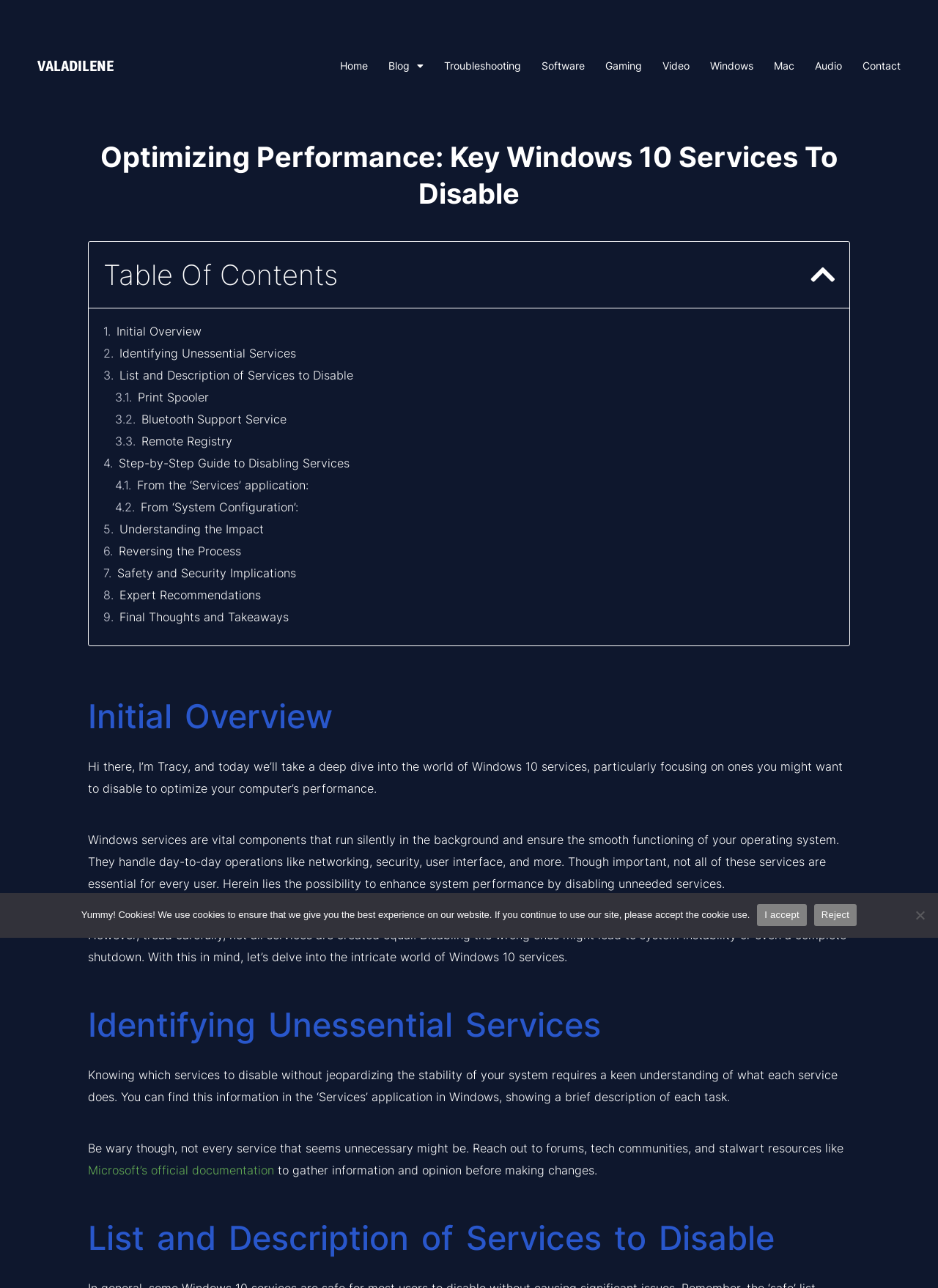What is the recommended approach to disabling services?
Please respond to the question with a detailed and thorough explanation.

The recommended approach to disabling services is to tread carefully and gather information from reliable sources, such as Microsoft's official documentation, to avoid jeopardizing the stability of the system, as advised in the section 'Identifying Unessential Services'.